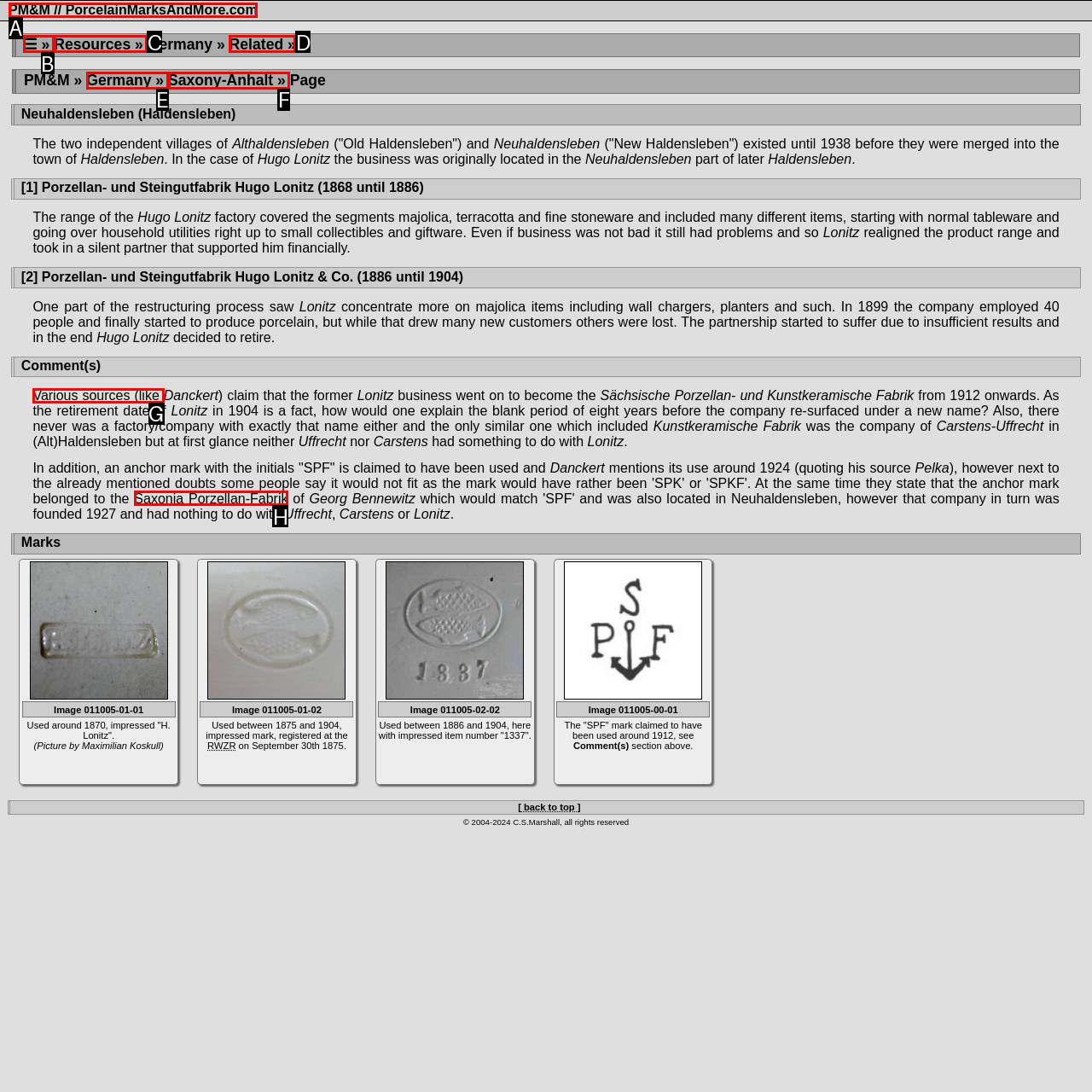Tell me which letter corresponds to the UI element that should be clicked to fulfill this instruction: Read the comment about the business of Hugo Lonitz
Answer using the letter of the chosen option directly.

G